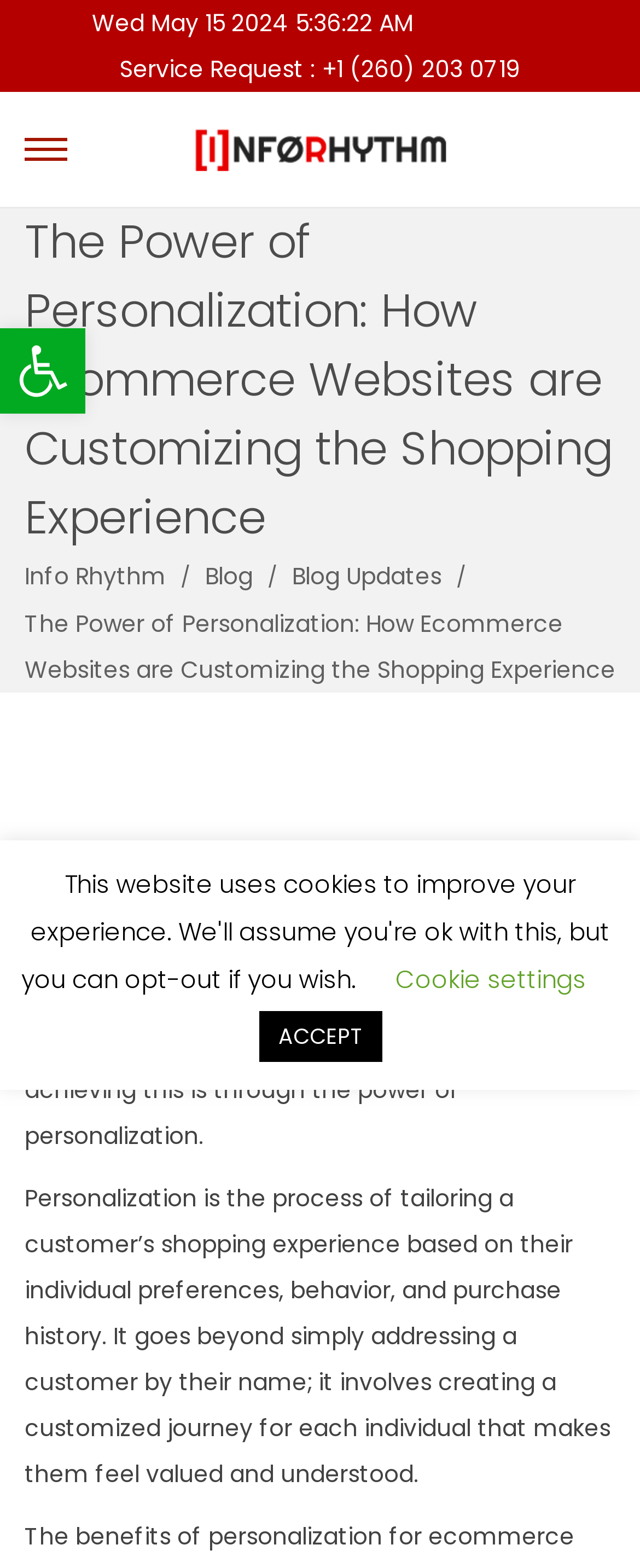Identify the bounding box coordinates of the section to be clicked to complete the task described by the following instruction: "Go to the homepage". The coordinates should be four float numbers between 0 and 1, formatted as [left, top, right, bottom].

[0.301, 0.08, 0.699, 0.11]